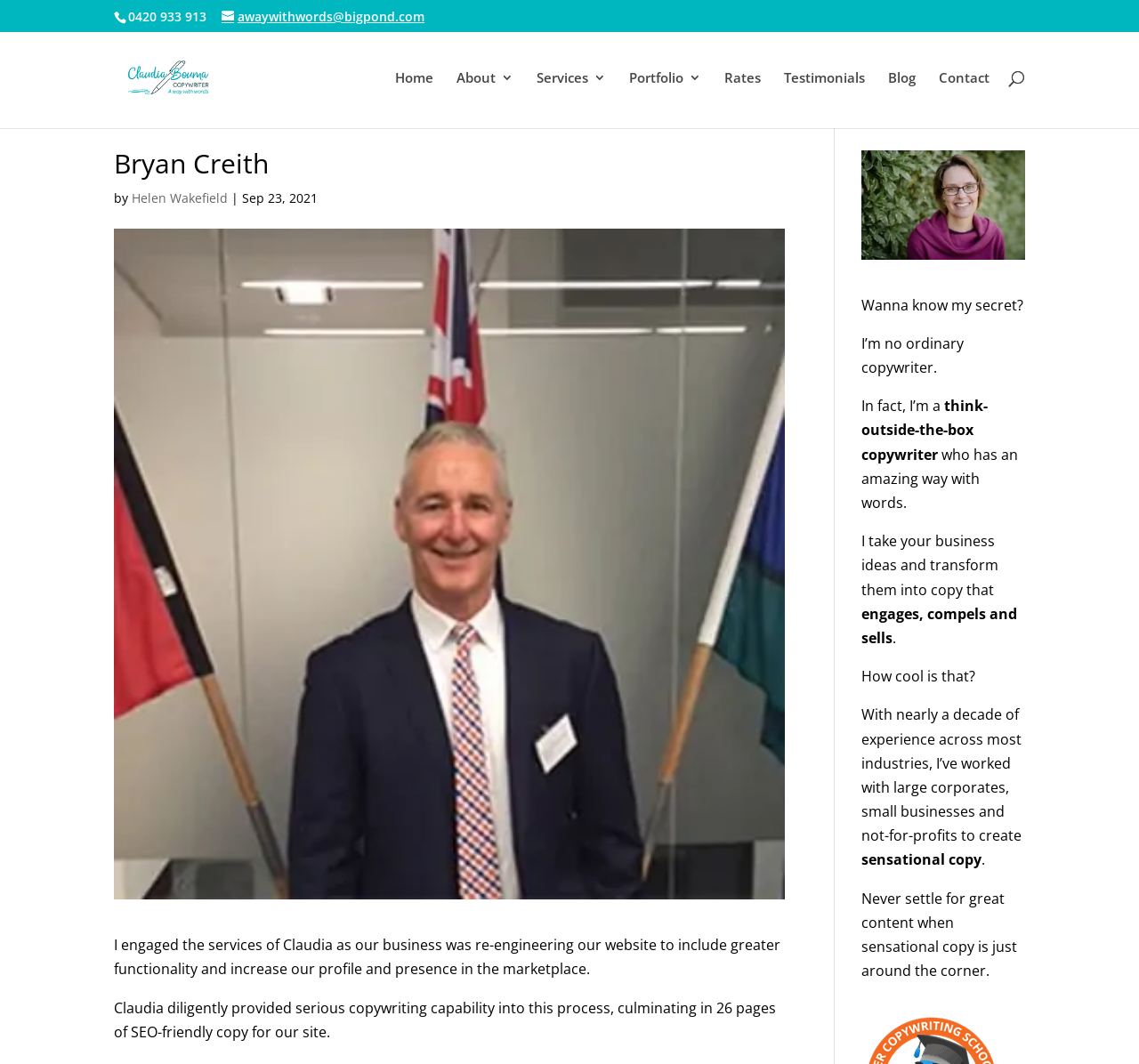Please identify the bounding box coordinates for the region that you need to click to follow this instruction: "search for something".

[0.1, 0.025, 0.9, 0.026]